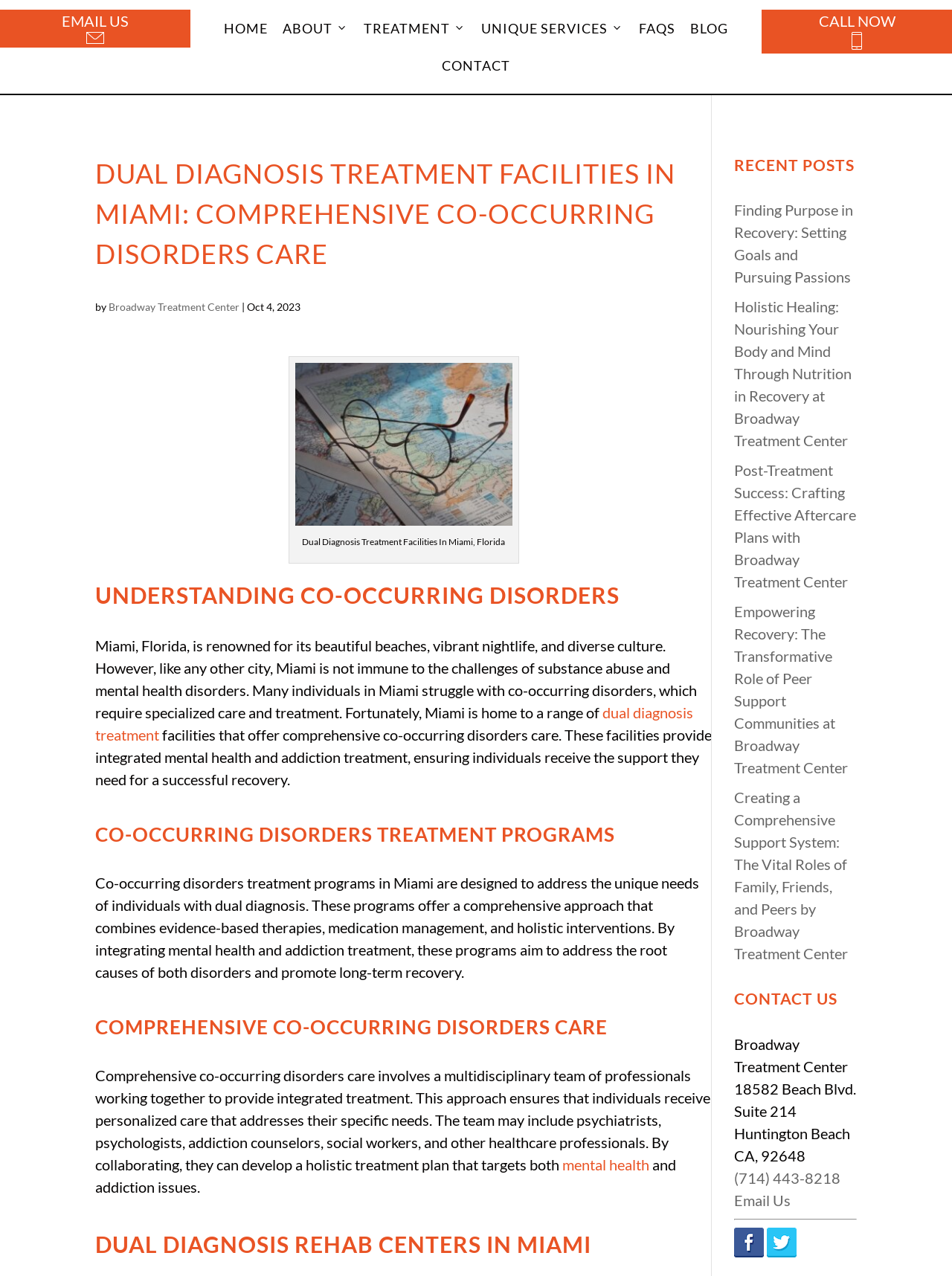Give the bounding box coordinates for this UI element: "Home". The coordinates should be four float numbers between 0 and 1, arranged as [left, top, right, bottom].

[0.227, 0.007, 0.289, 0.037]